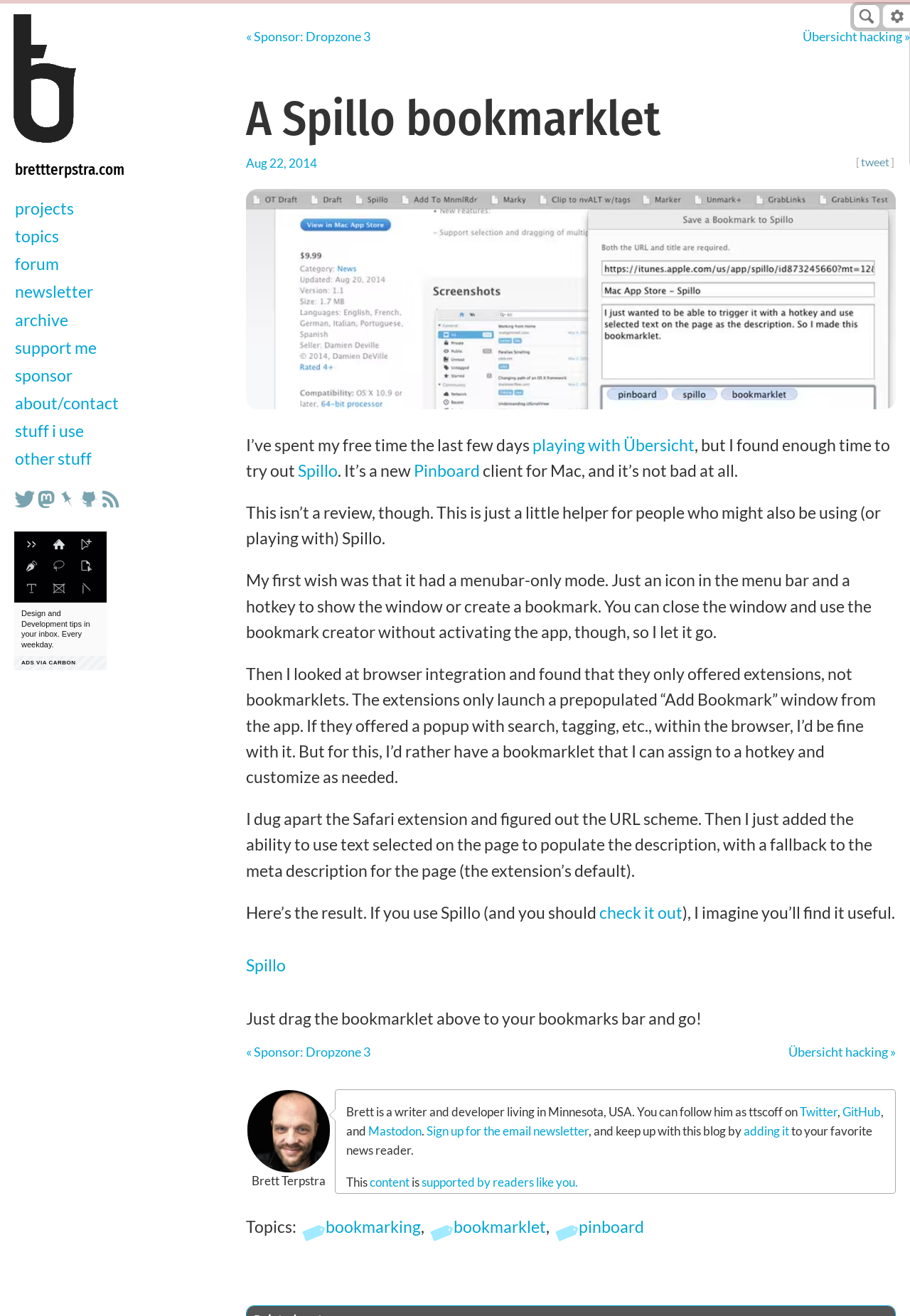Please answer the following question using a single word or phrase: 
What is the purpose of the bookmarklet?

To create a bookmark